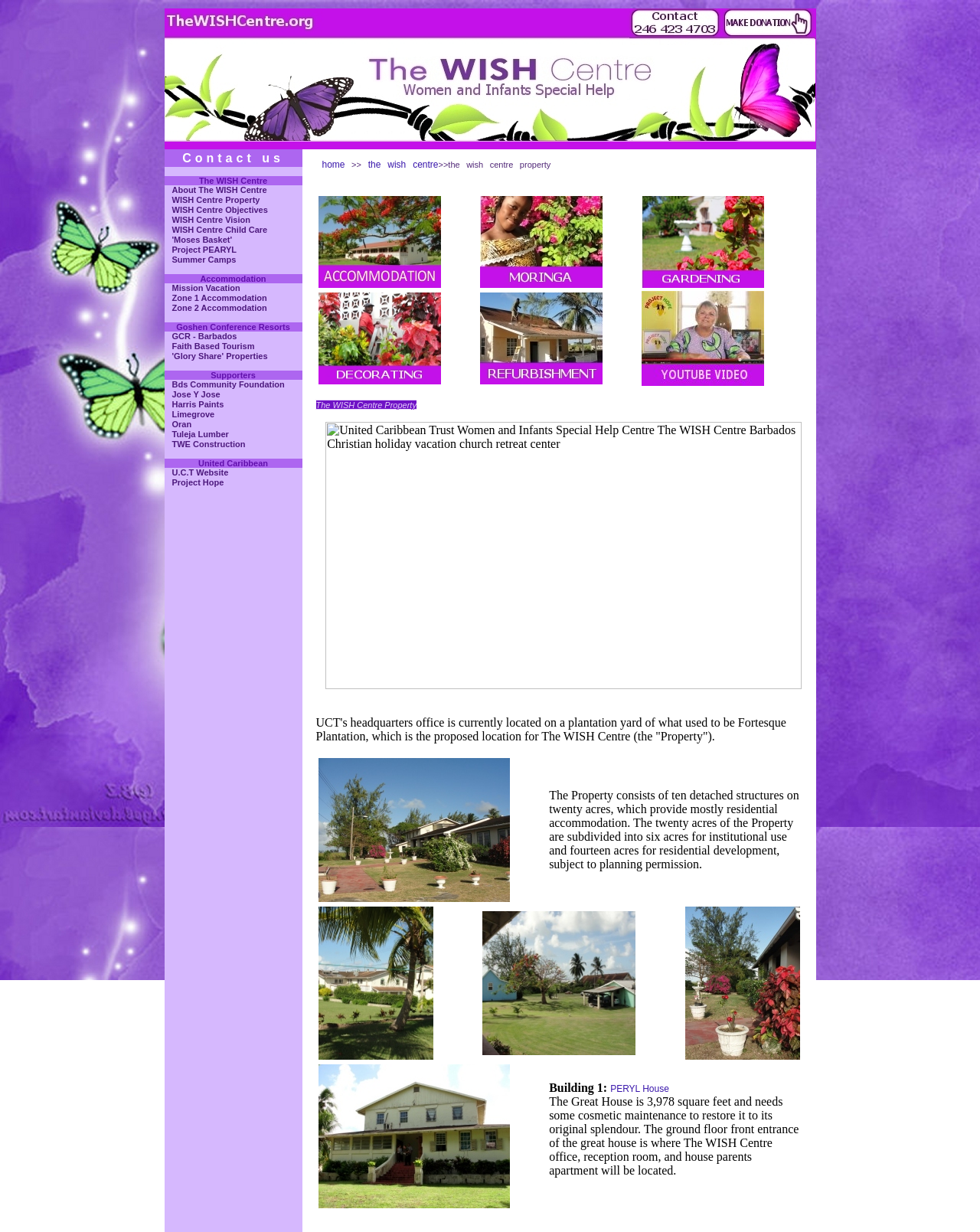Can you specify the bounding box coordinates for the region that should be clicked to fulfill this instruction: "View Accommodation options".

[0.168, 0.23, 0.293, 0.237]